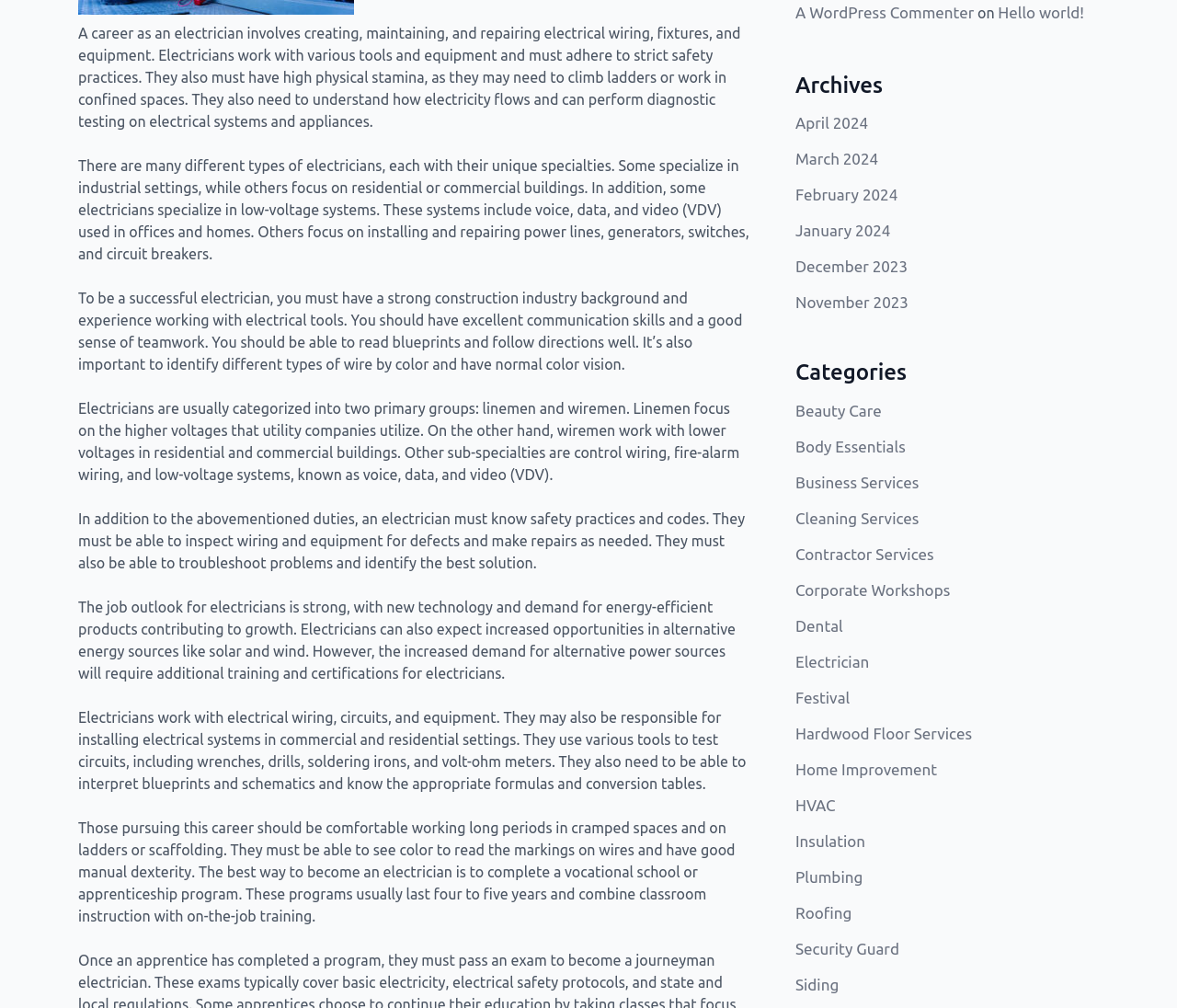Extract the bounding box for the UI element that matches this description: "Hardwood Floor Services".

[0.676, 0.719, 0.826, 0.736]